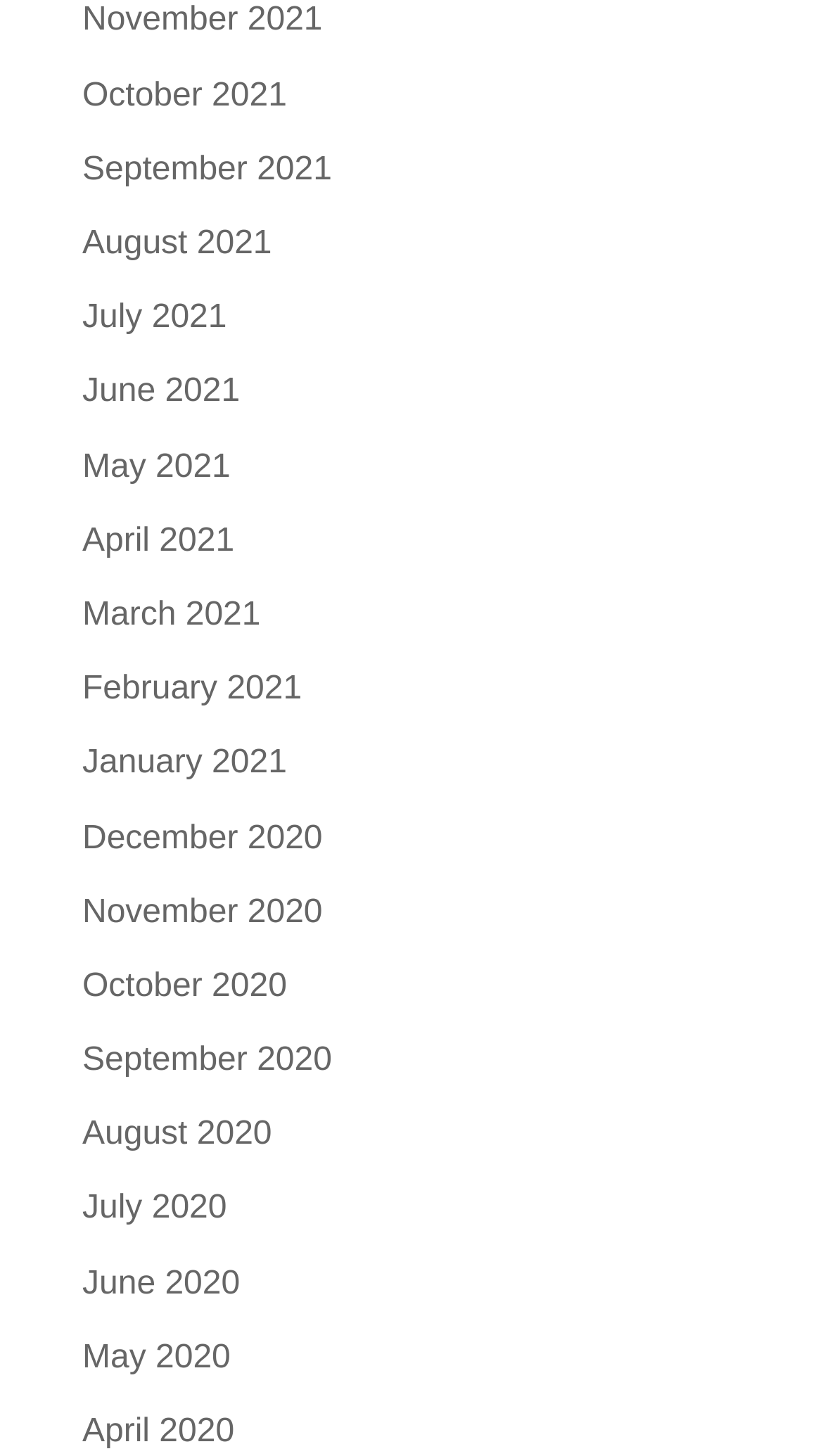Locate the bounding box coordinates of the UI element described by: "Toggle navigation". The bounding box coordinates should consist of four float numbers between 0 and 1, i.e., [left, top, right, bottom].

None